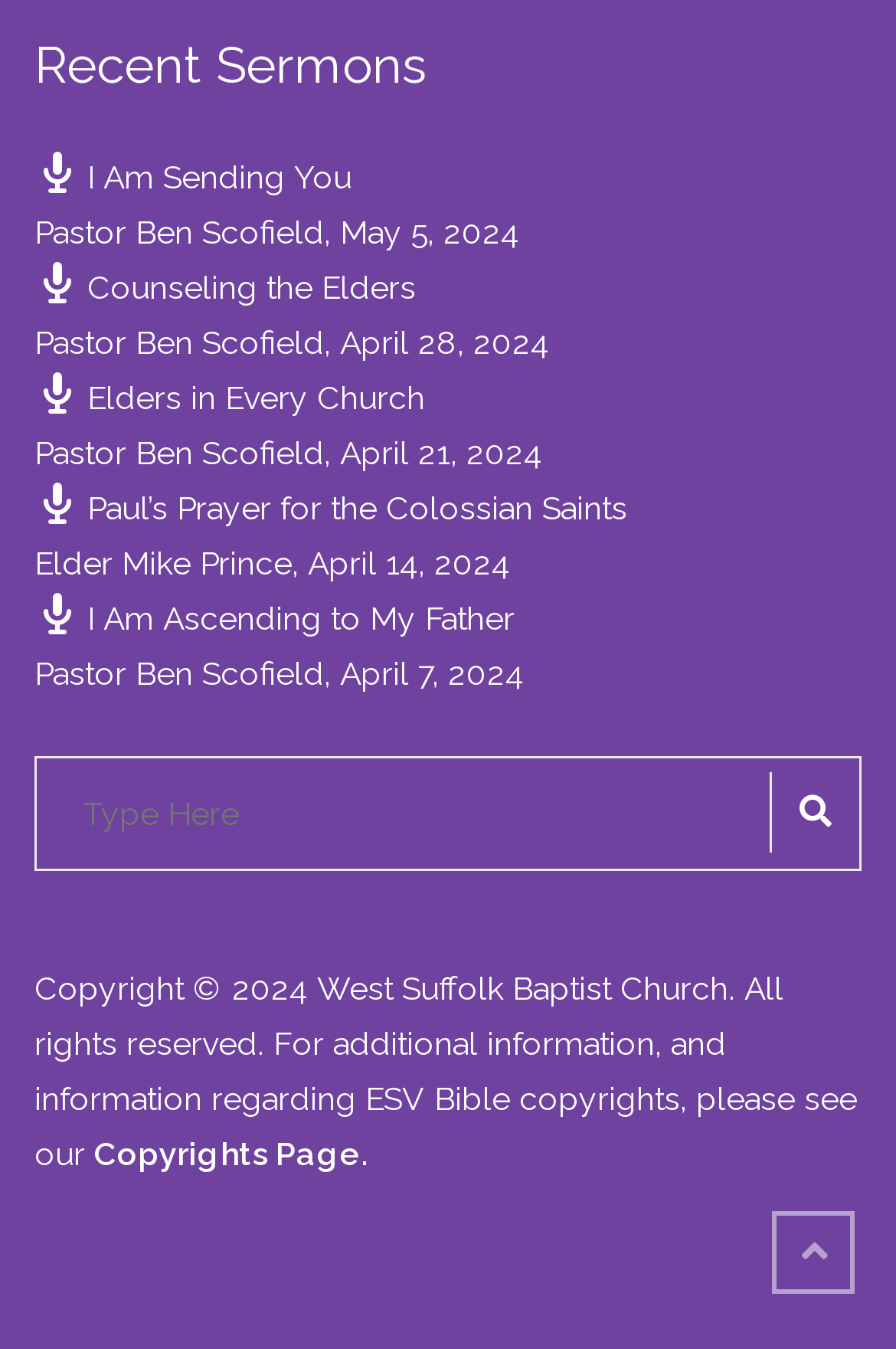Could you specify the bounding box coordinates for the clickable section to complete the following instruction: "Go to Copyrights Page"?

[0.105, 0.842, 0.41, 0.869]